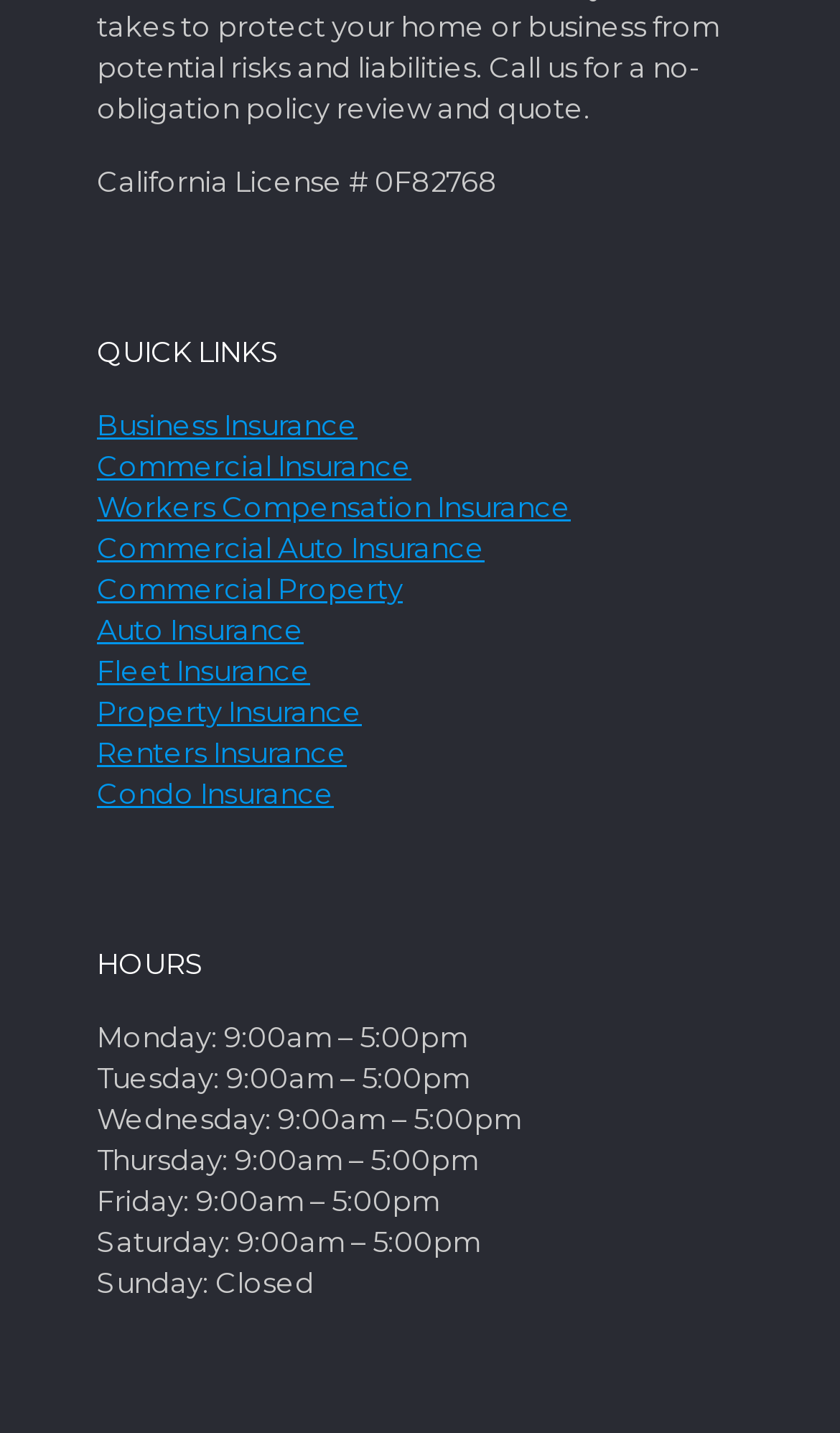Answer the question using only one word or a concise phrase: Is the office open on Sundays?

No